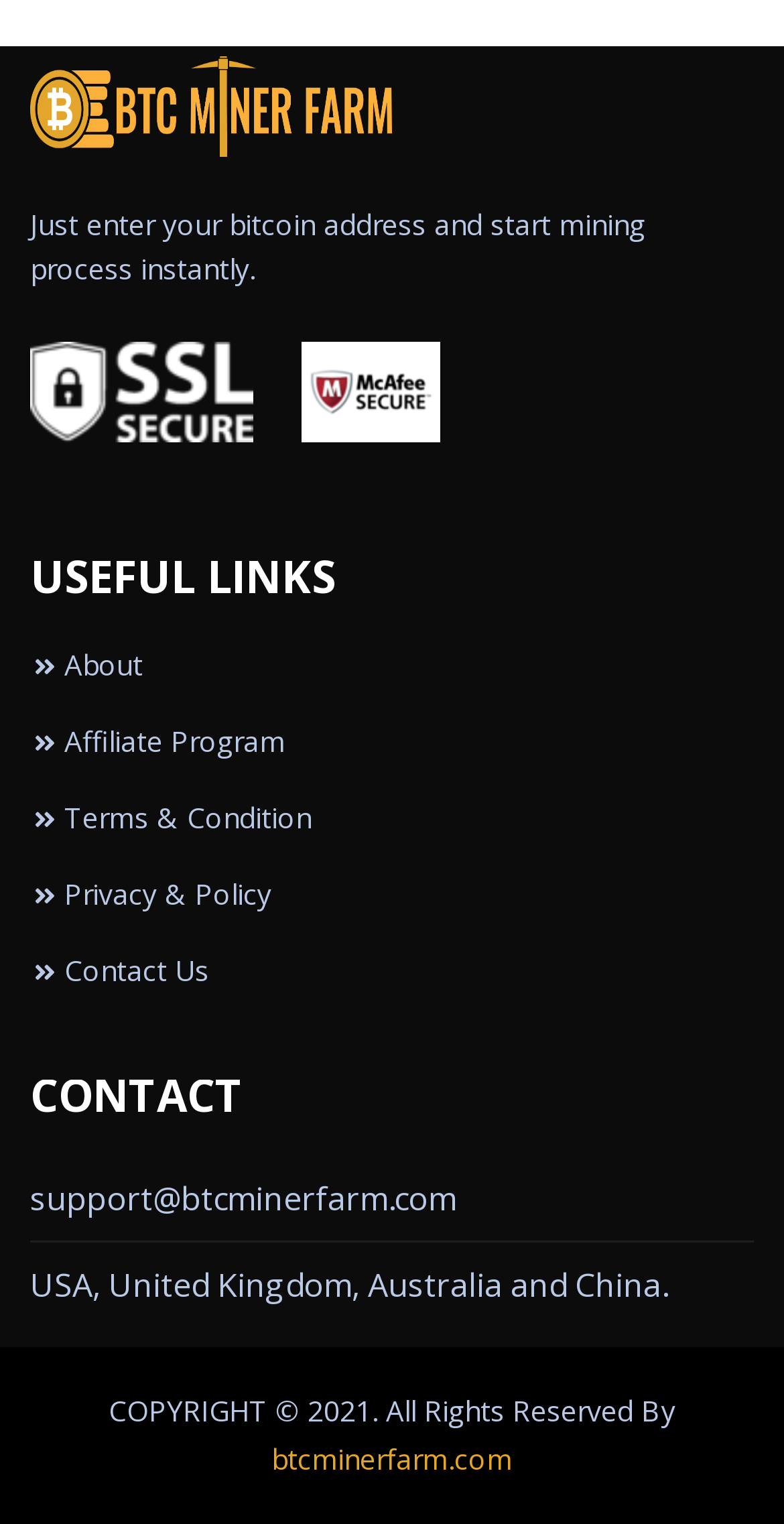Identify the bounding box coordinates of the section to be clicked to complete the task described by the following instruction: "click Terms & Condition link". The coordinates should be four float numbers between 0 and 1, formatted as [left, top, right, bottom].

[0.038, 0.524, 0.397, 0.549]